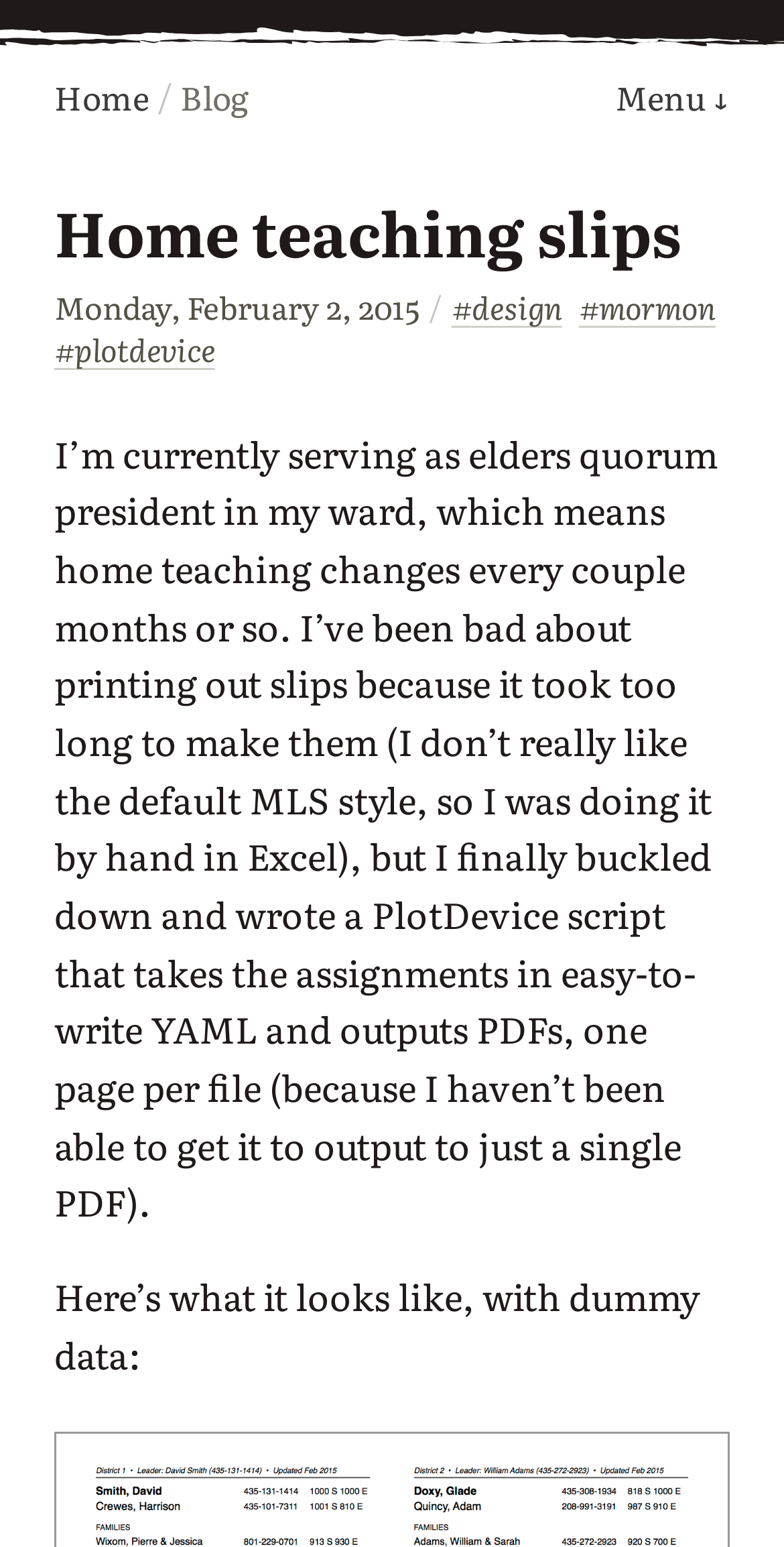How many links are there in the menu?
Using the image, give a concise answer in the form of a single word or short phrase.

4